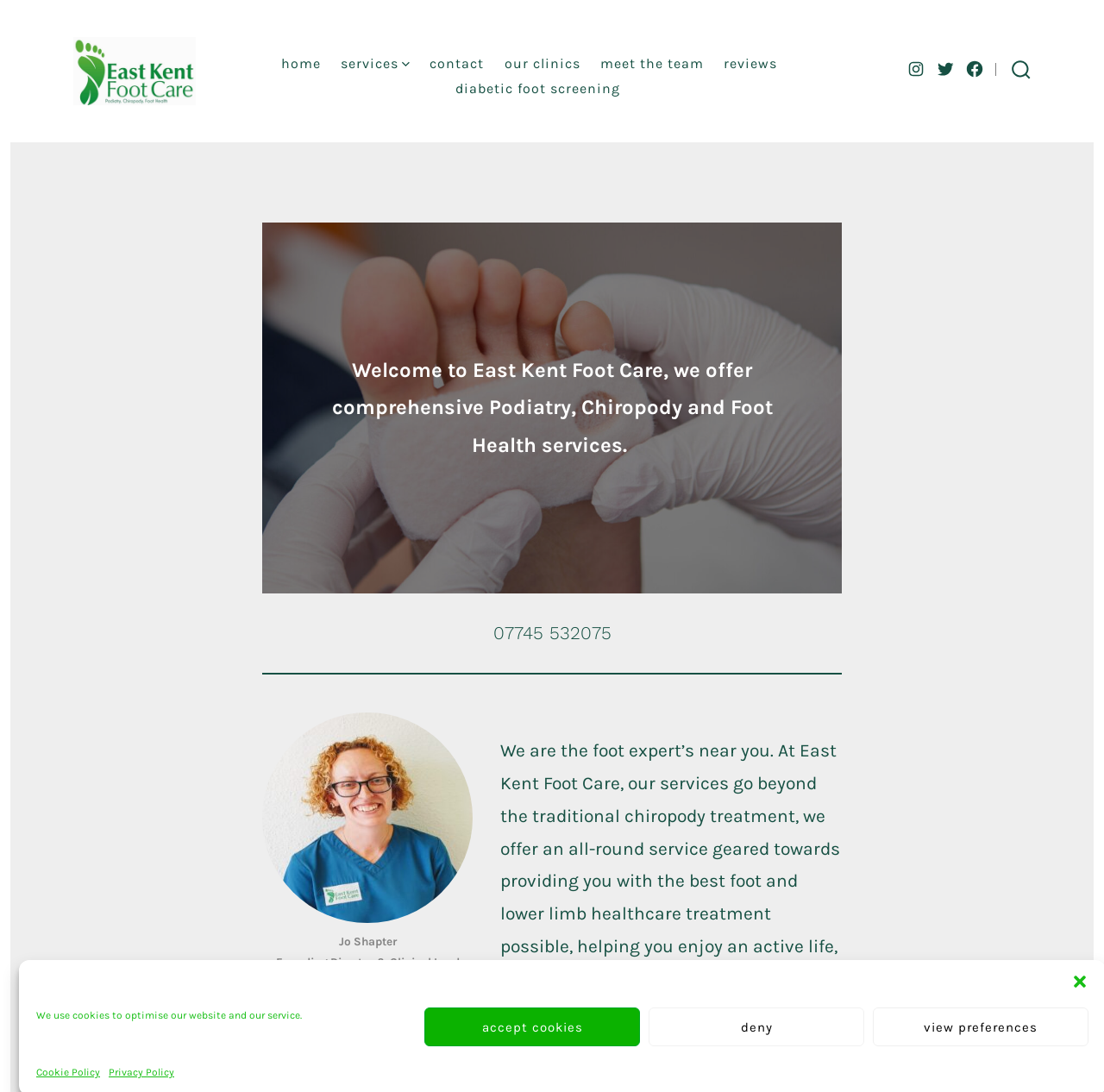Extract the bounding box coordinates for the UI element described as: "Deny".

[0.588, 0.923, 0.783, 0.958]